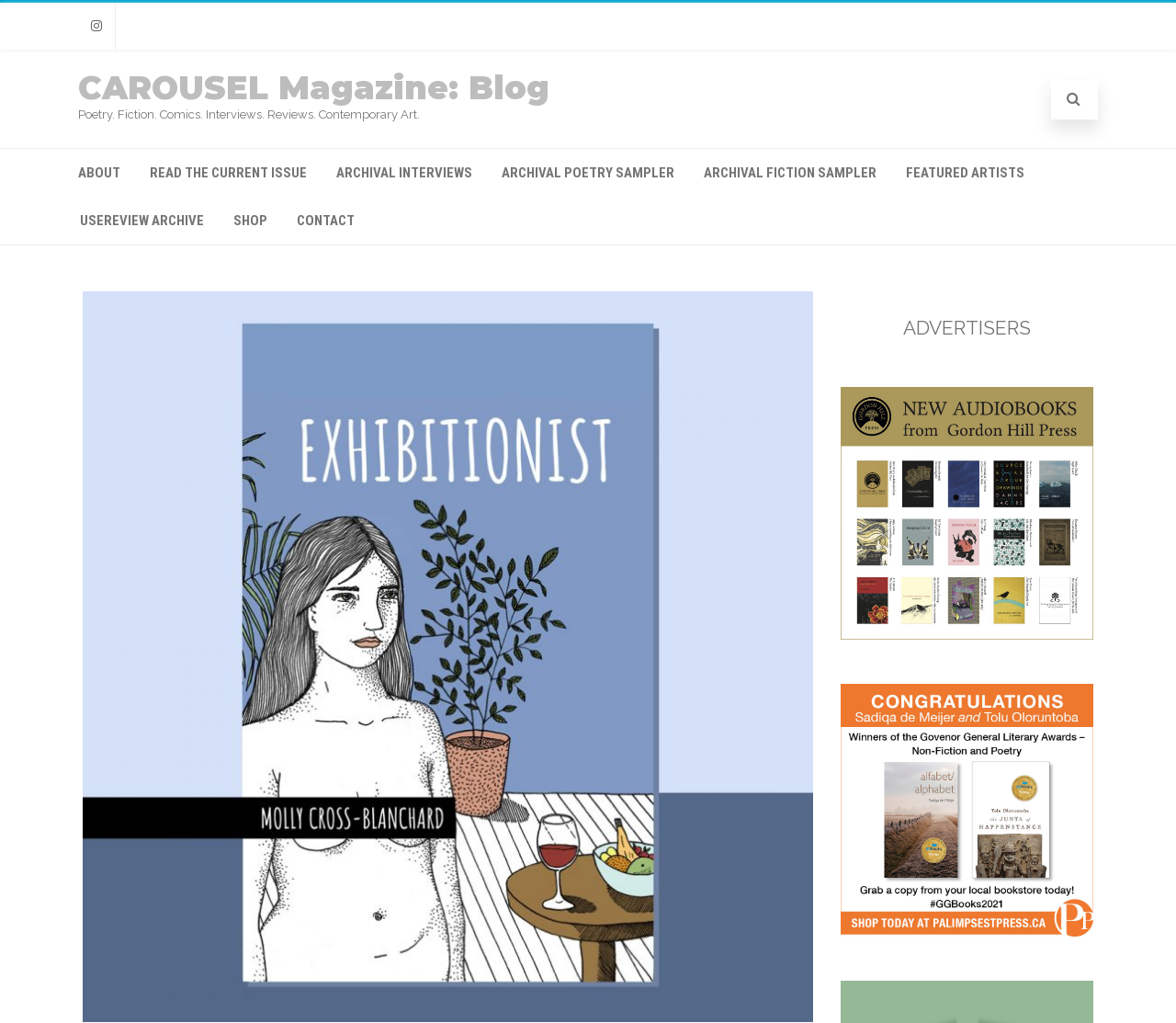Given the description of the UI element: "READ THE CURRENT ISSUE", predict the bounding box coordinates in the form of [left, top, right, bottom], with each value being a float between 0 and 1.

[0.116, 0.146, 0.273, 0.192]